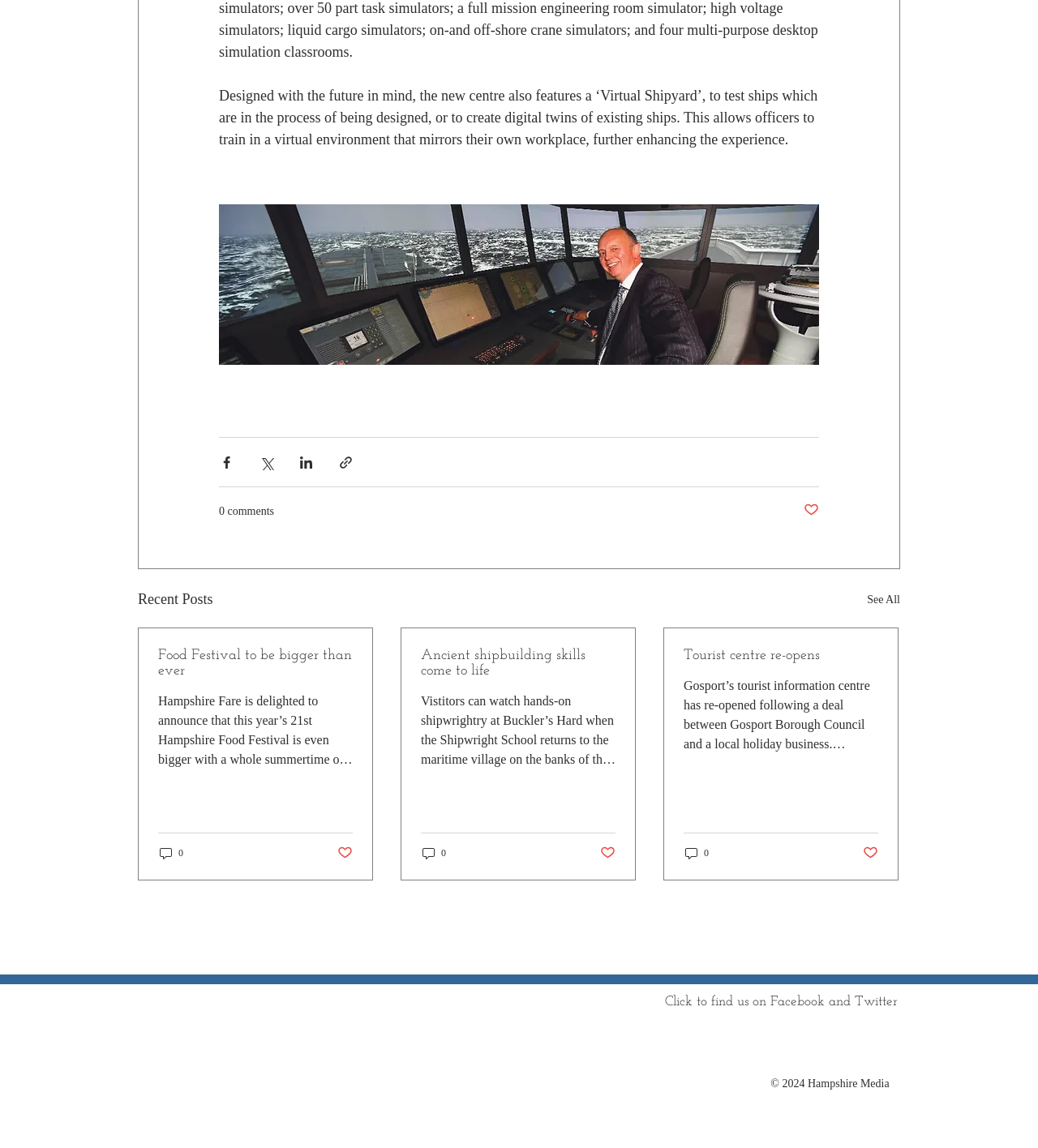Identify the bounding box coordinates of the region that needs to be clicked to carry out this instruction: "Read 'Food Festival to be bigger than ever'". Provide these coordinates as four float numbers ranging from 0 to 1, i.e., [left, top, right, bottom].

[0.152, 0.564, 0.34, 0.591]